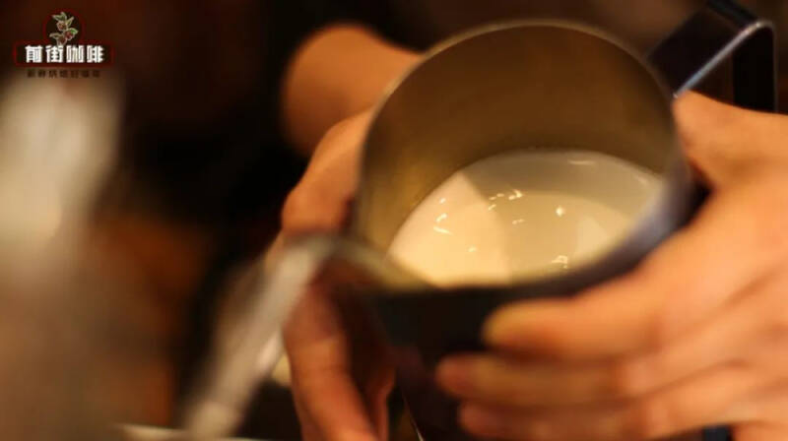Provide a brief response in the form of a single word or phrase:
What atmosphere is hinted at by the blurred background?

cozy café